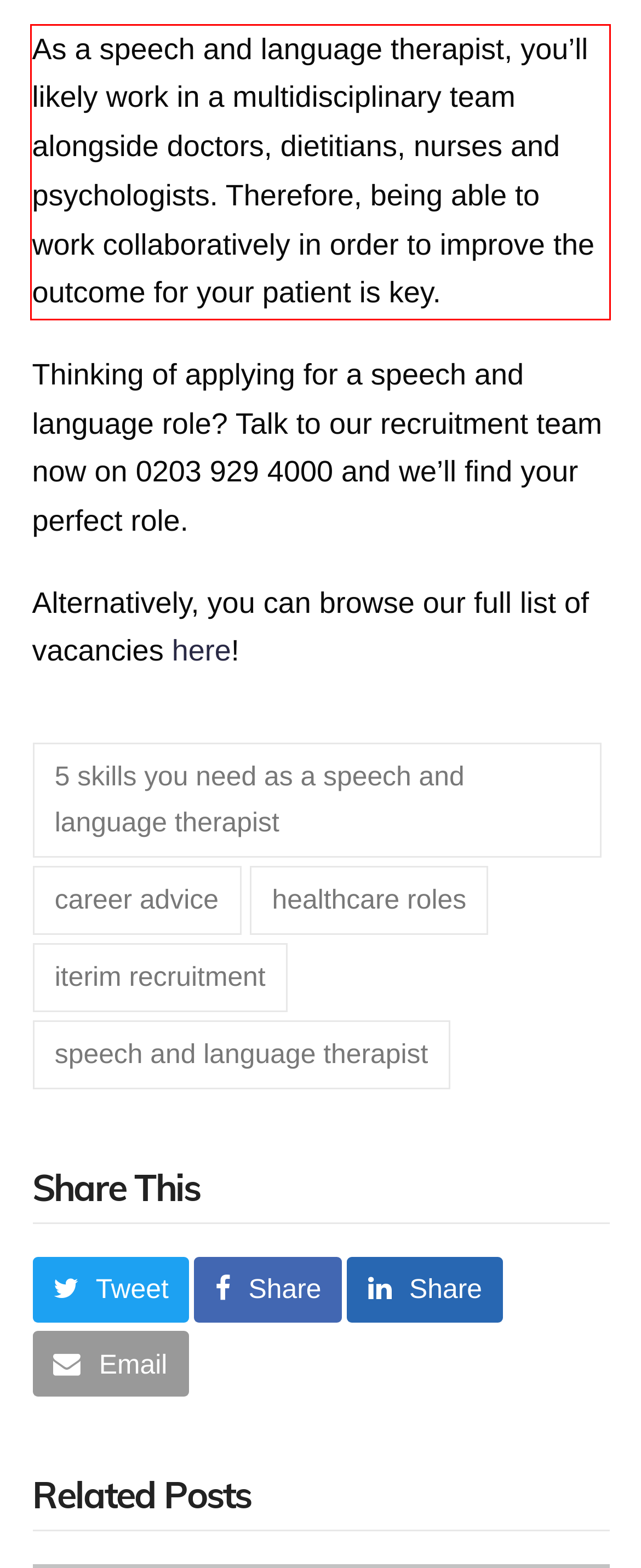Examine the webpage screenshot and use OCR to recognize and output the text within the red bounding box.

As a speech and language therapist, you’ll likely work in a multidisciplinary team alongside doctors, dietitians, nurses and psychologists. Therefore, being able to work collaboratively in order to improve the outcome for your patient is key.